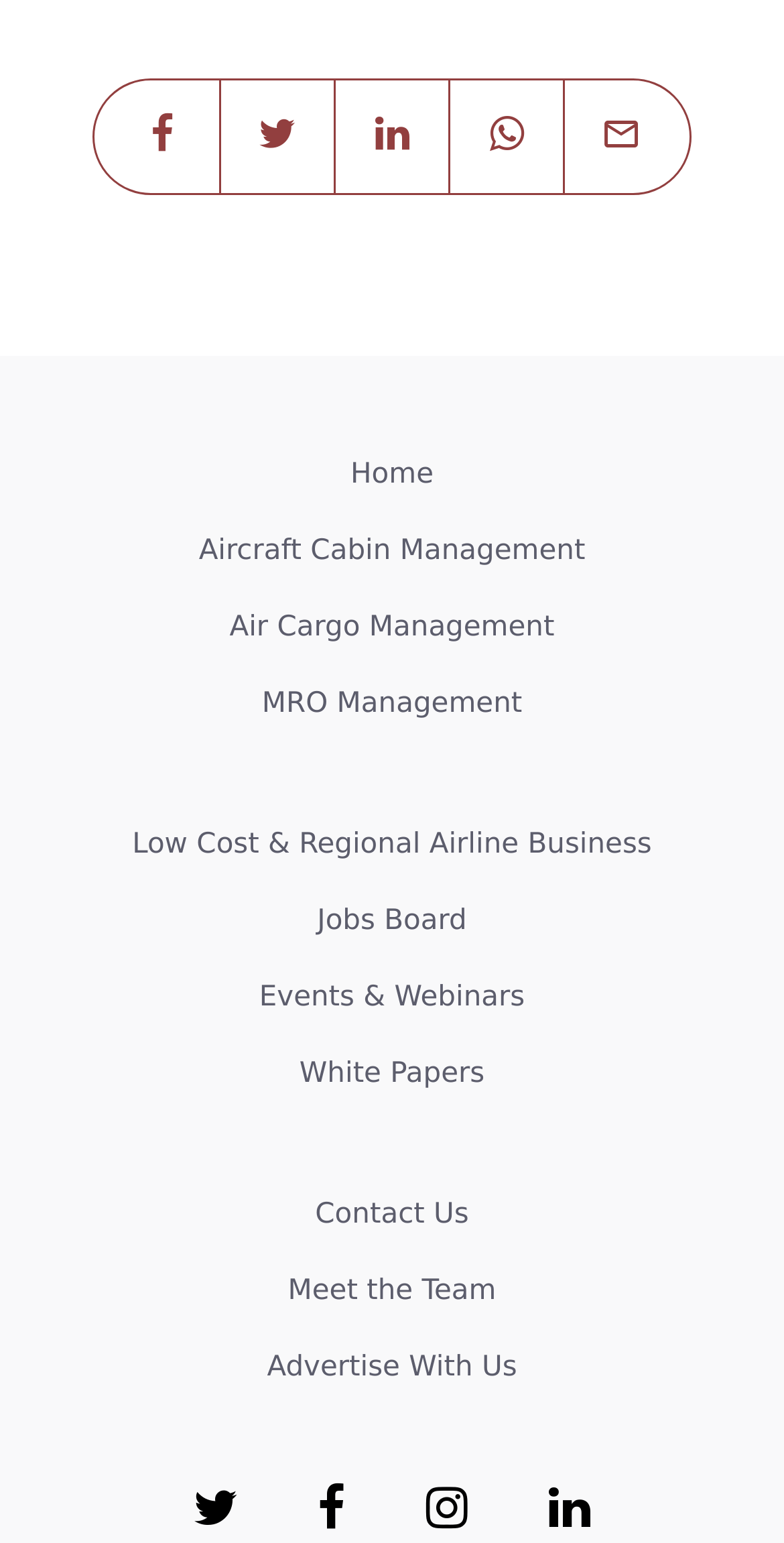Please identify the bounding box coordinates of where to click in order to follow the instruction: "Contact ECRE".

None